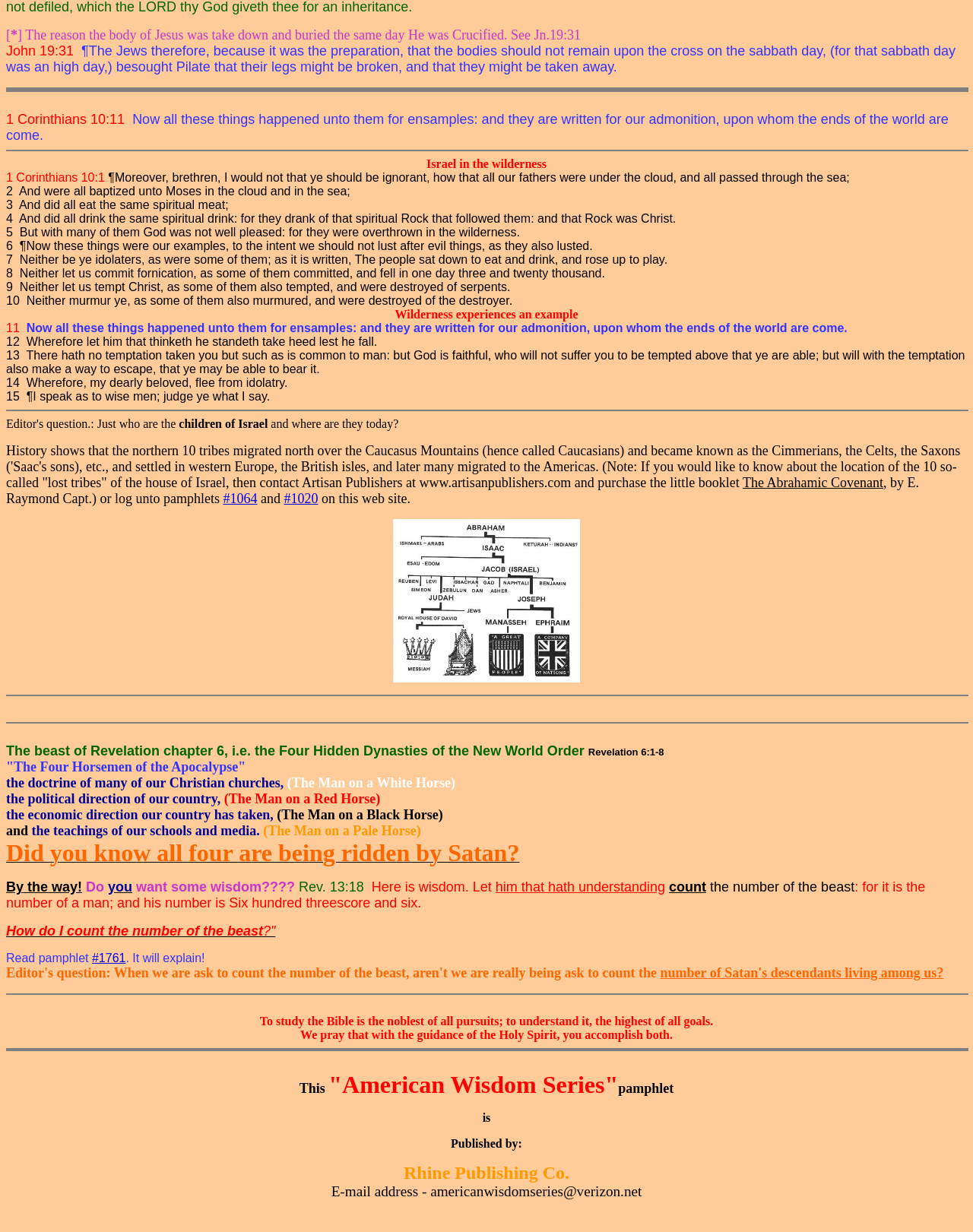What is the name of the publishing company?
Give a one-word or short-phrase answer derived from the screenshot.

Rhine Publishing Co.